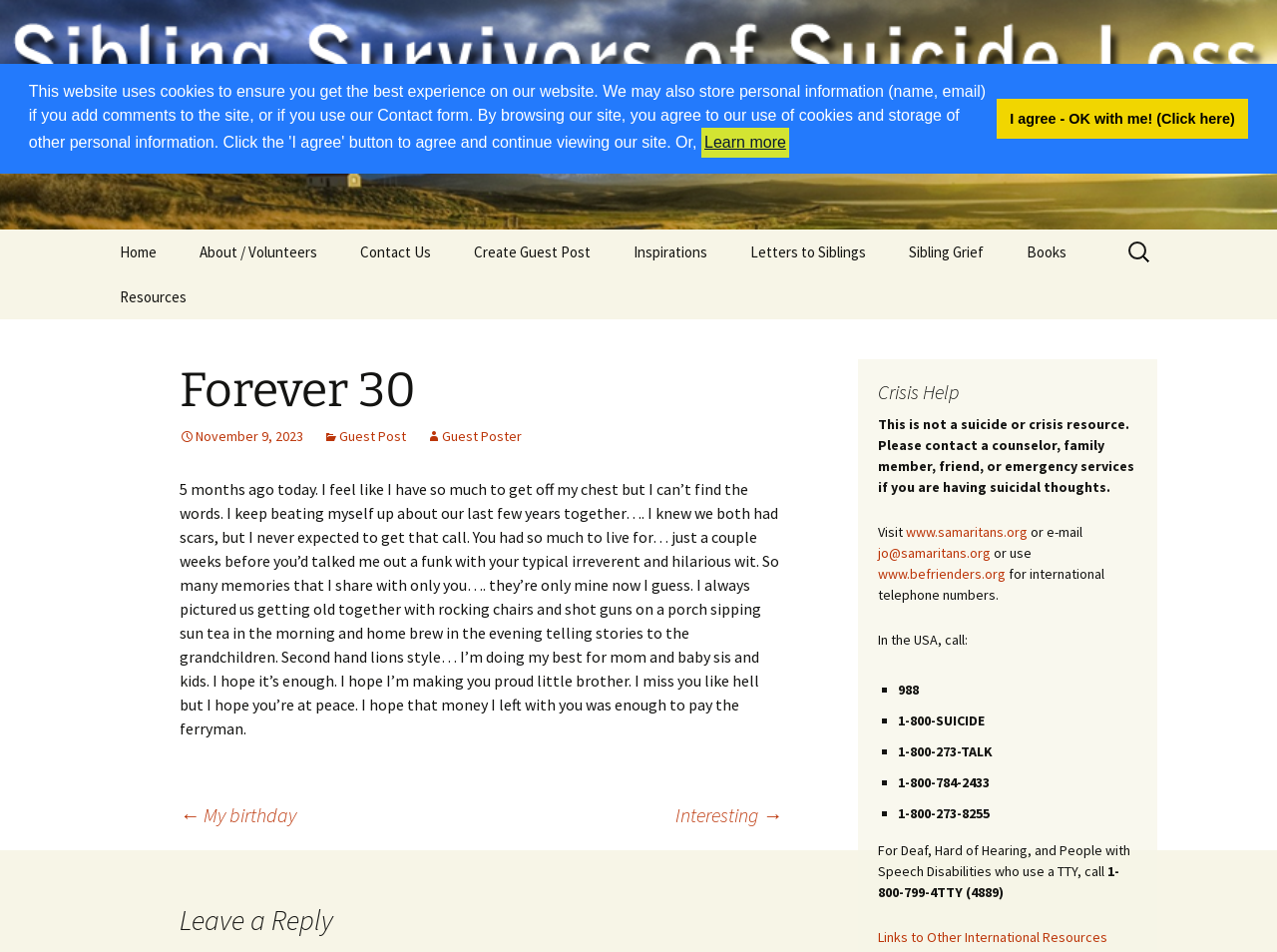Please identify the bounding box coordinates of the element I need to click to follow this instruction: "Click the 'Learn more about cookies' button".

[0.549, 0.134, 0.618, 0.166]